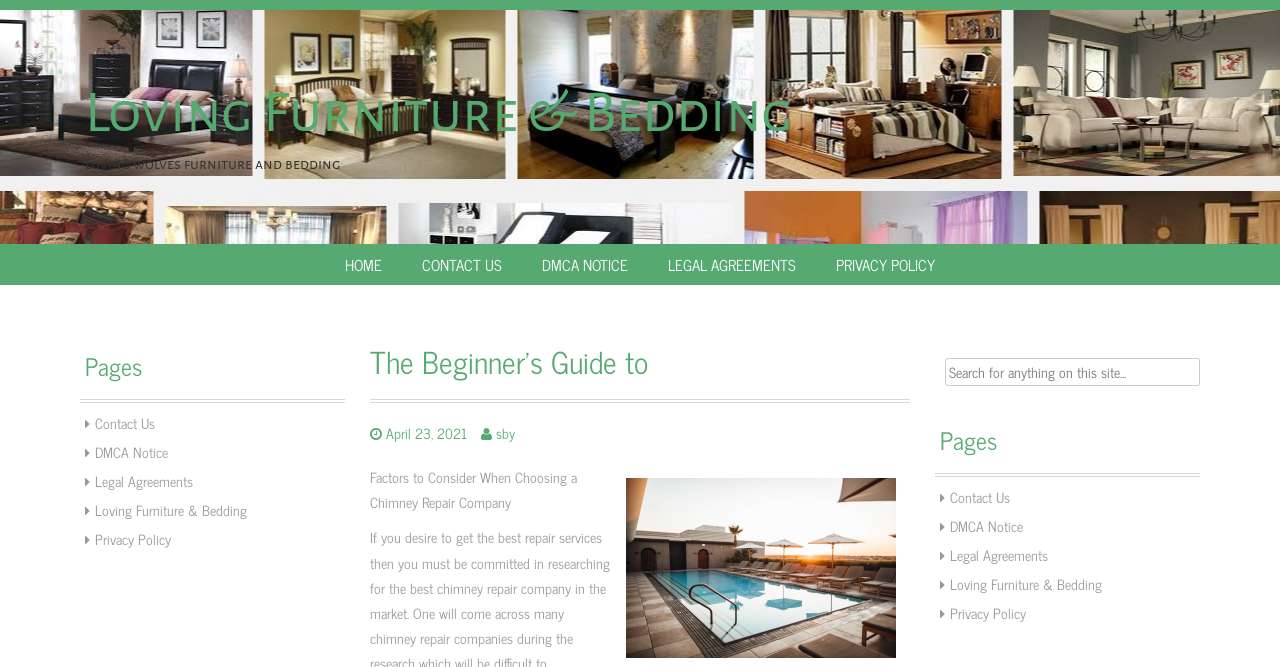What is the purpose of the 'SKIP TO CONTENT' link?
Please answer the question with a detailed response using the information from the screenshot.

The 'SKIP TO CONTENT' link is likely intended for users who want to bypass the navigation links and directly access the main content of the webpage. This link is often used to improve accessibility for users with disabilities.